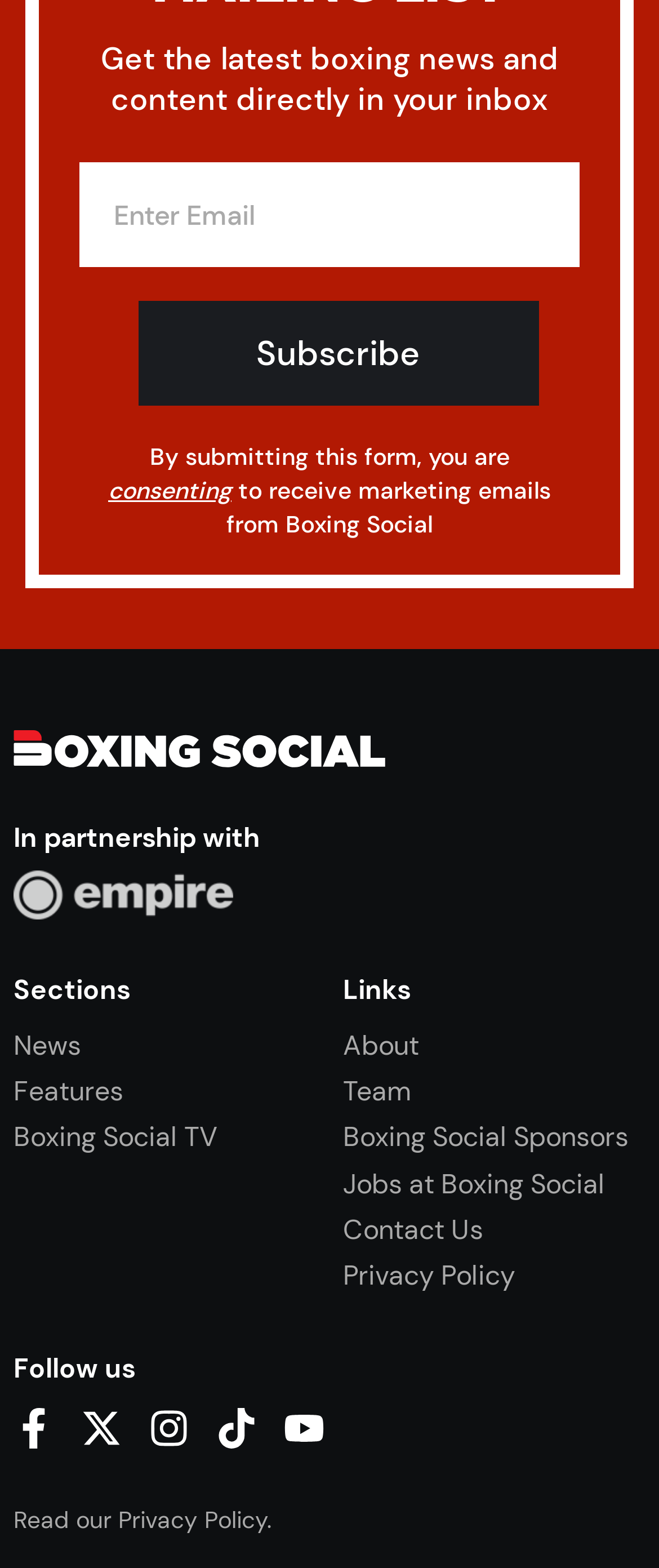What is the purpose of the email subscription form?
Based on the image, provide a one-word or brief-phrase response.

To receive marketing emails